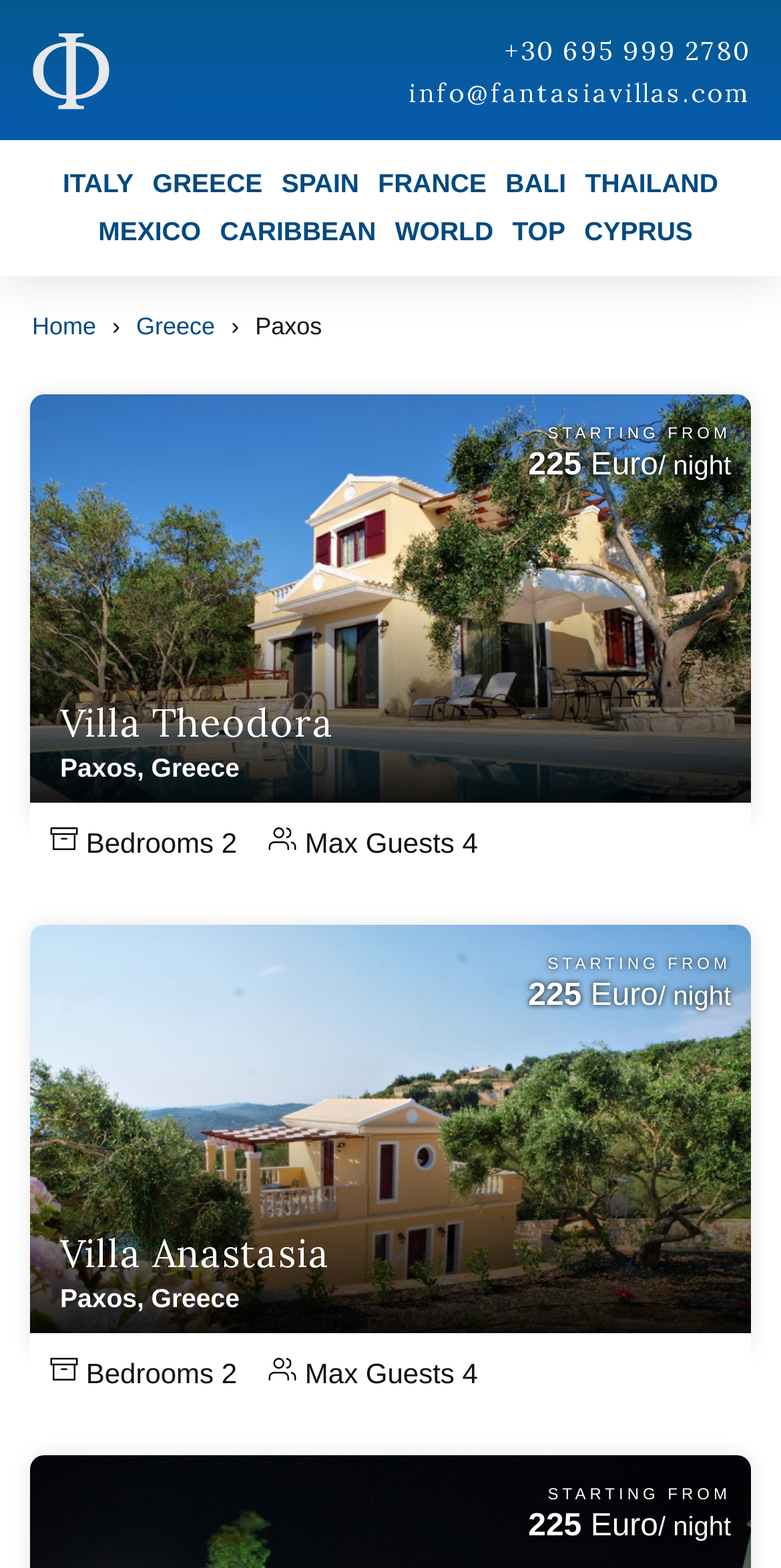How many villas are displayed on this page?
Refer to the screenshot and answer in one word or phrase.

2